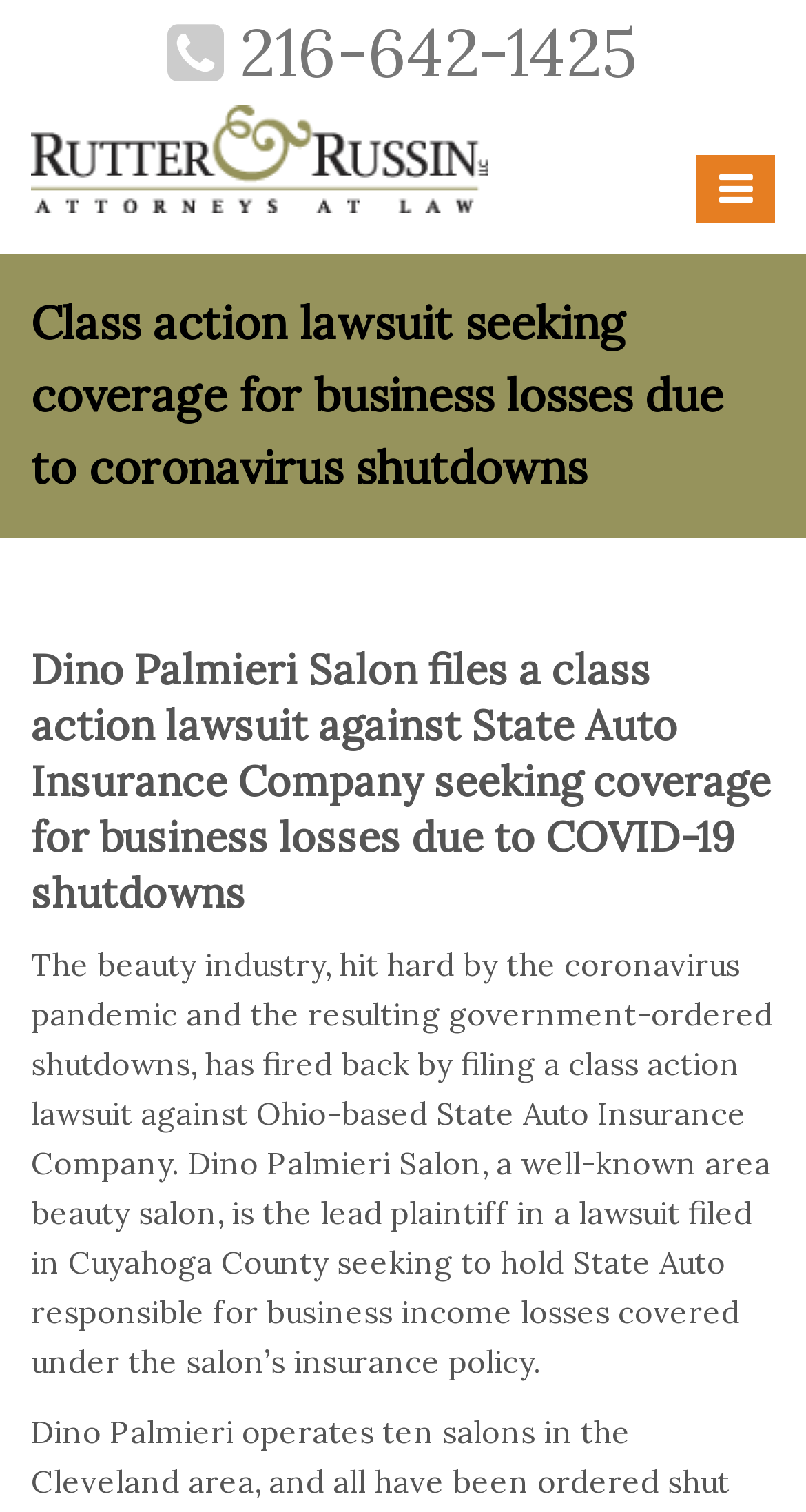Answer the question below using just one word or a short phrase: 
What is the name of the insurance company mentioned?

State Auto Insurance Company